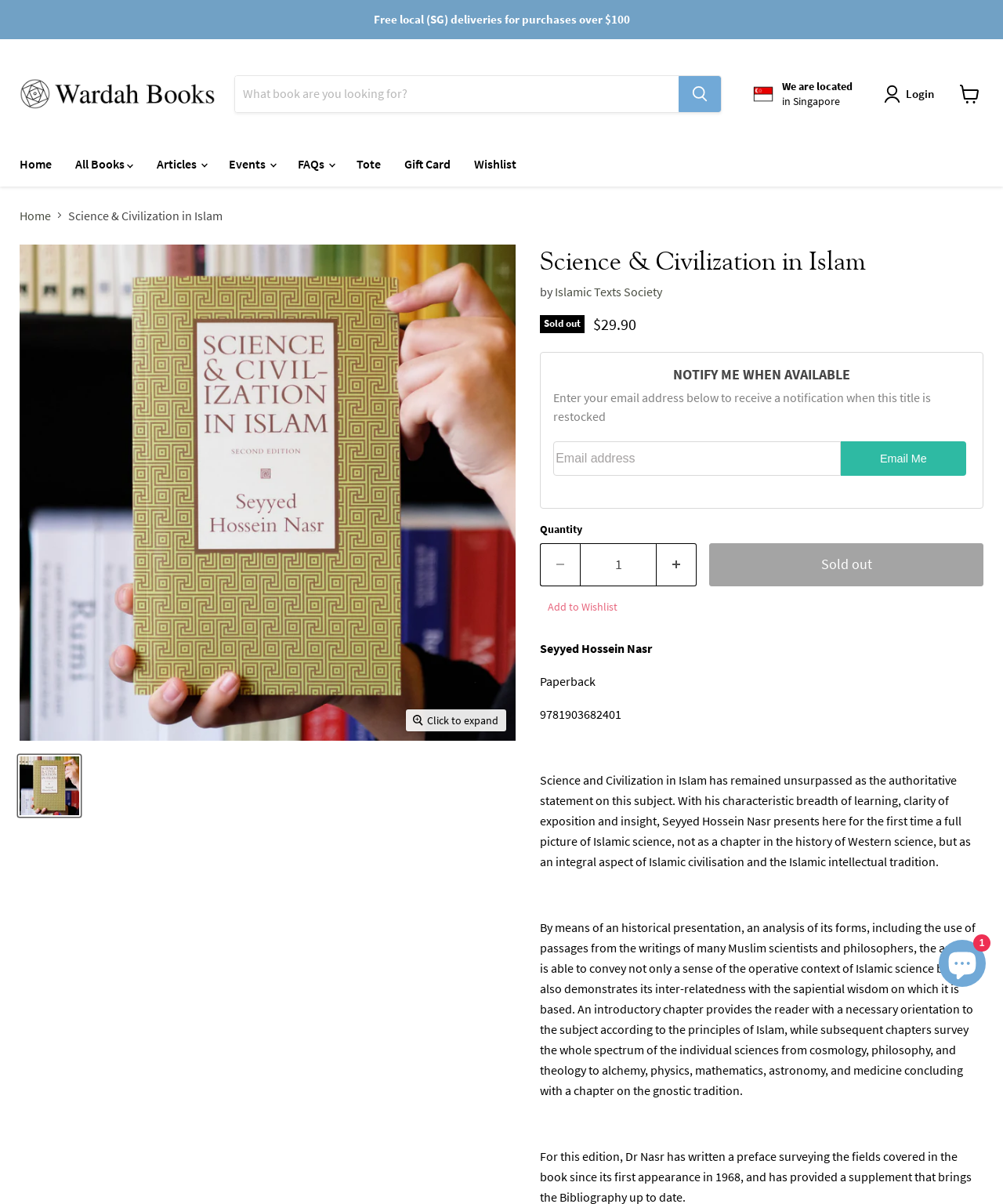Find and extract the text of the primary heading on the webpage.

Science & Civilization in Islam